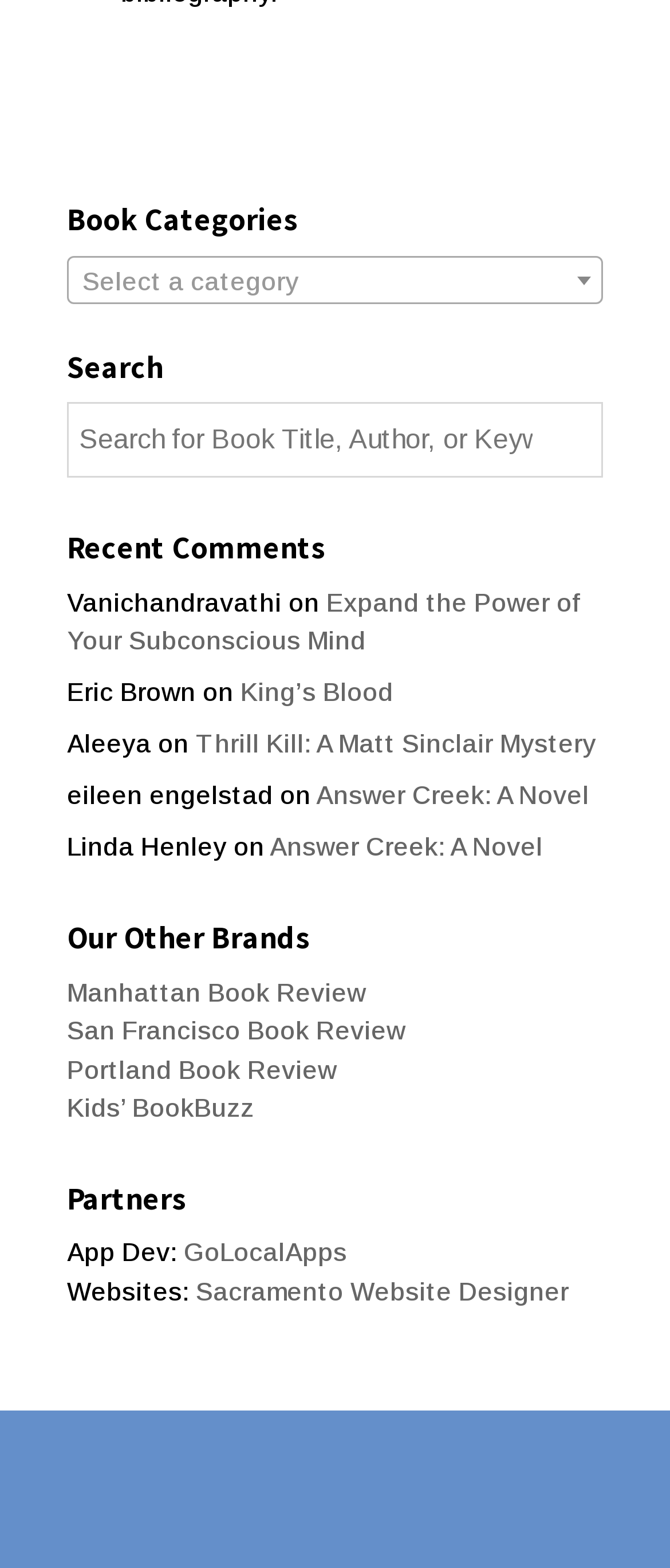Find the coordinates for the bounding box of the element with this description: "King’s Blood".

[0.359, 0.432, 0.587, 0.451]